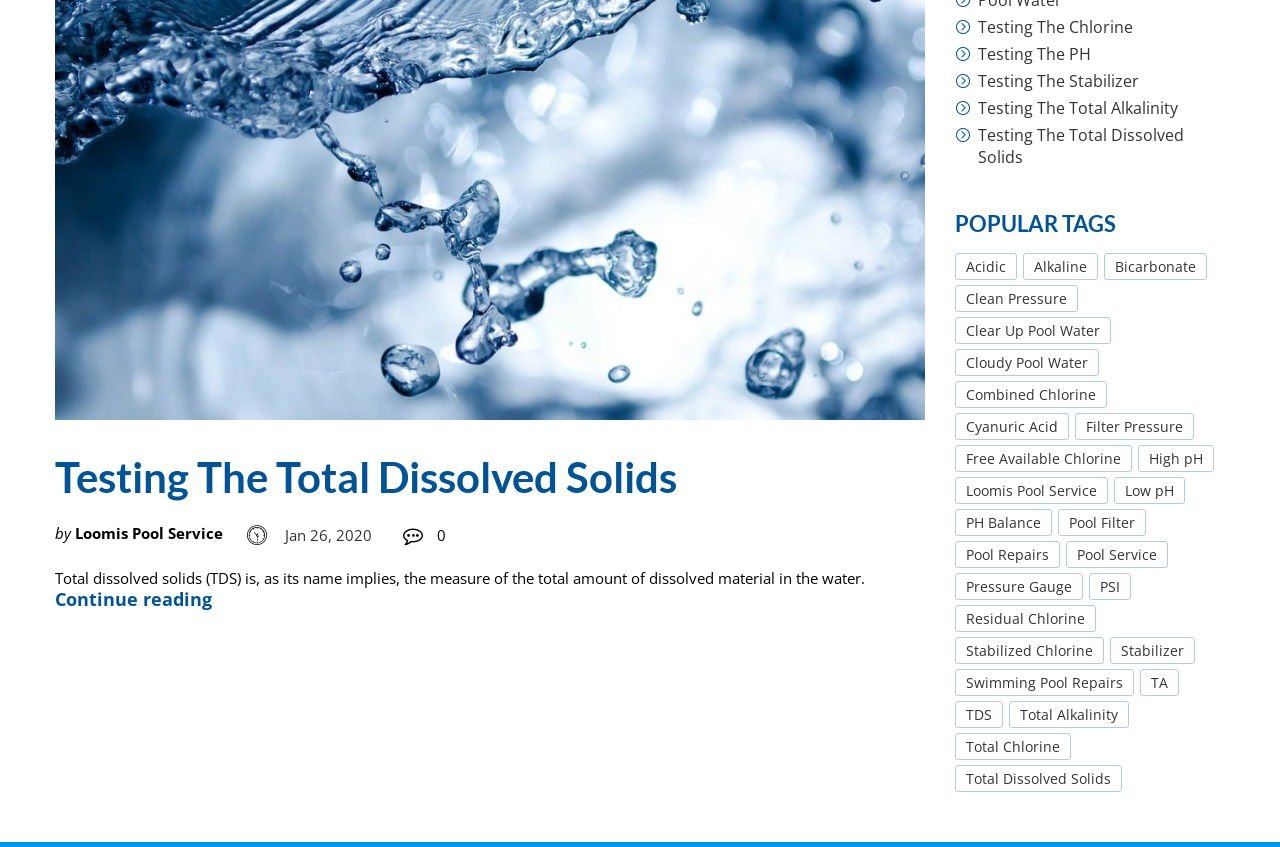Extract the bounding box coordinates for the described element: "Combined Chlorine". The coordinates should be represented as four float numbers between 0 and 1: [left, top, right, bottom].

[0.746, 0.45, 0.865, 0.482]